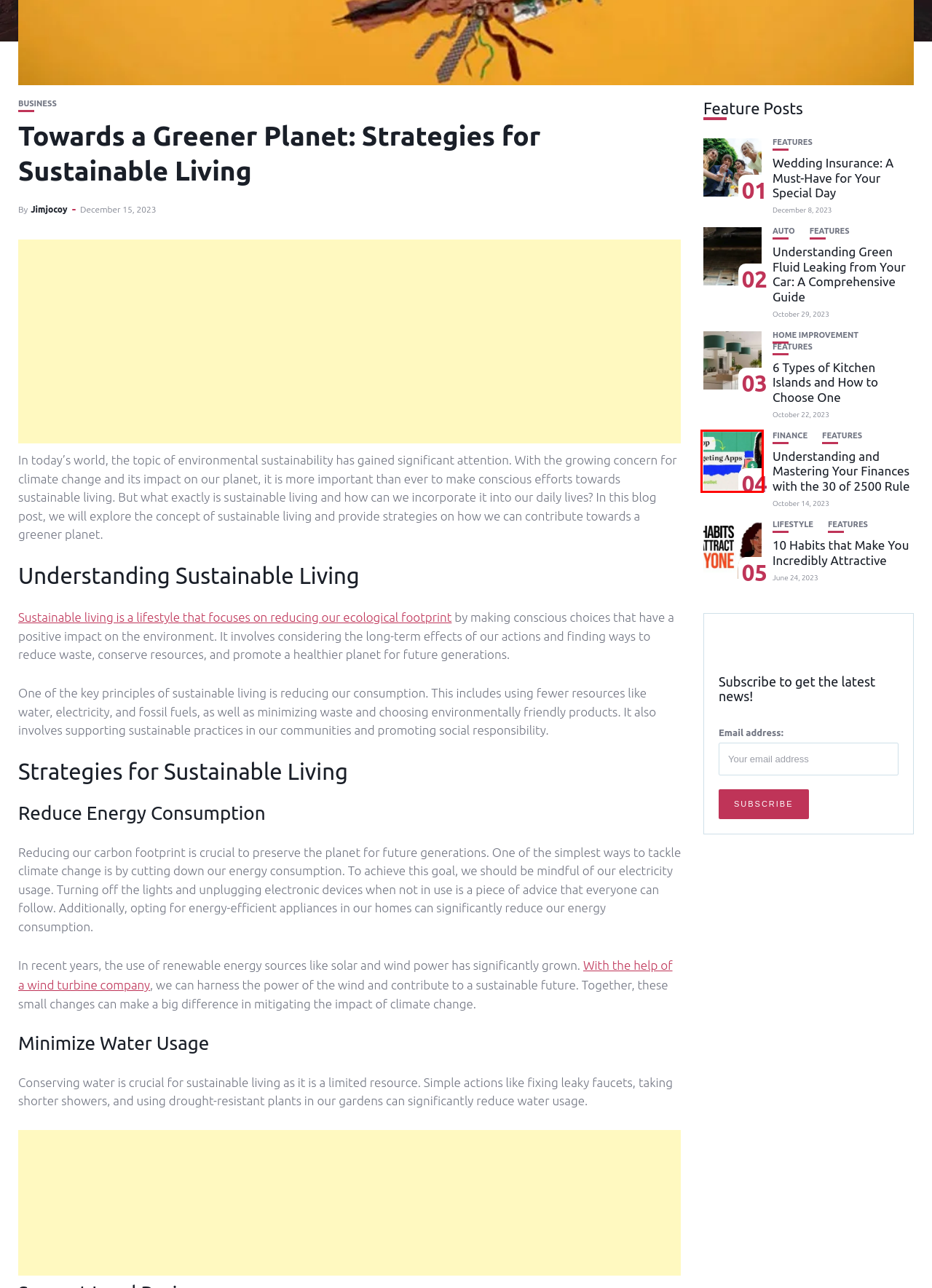Look at the screenshot of a webpage, where a red bounding box highlights an element. Select the best description that matches the new webpage after clicking the highlighted element. Here are the candidates:
A. Understanding Green Fluid Leaking from Your Car: A Comprehensive Guide - JimJocoy
B. Understanding and Mastering Your Finances with the 30 of 2500 Rule - JimJocoy
C. 10 Habits that Make You Incredibly Attractive - JimJocoy
D. Wedding Insurance: A Must-Have for Your Special Day - JimJocoy
E. Jimjocoy - JimJocoy
F. FEATURES - JimJocoy
G. 10 Traits of Socially Intelligent People - JimJocoy
H. 6 Types of Kitchen Islands and How to Choose One - JimJocoy

B